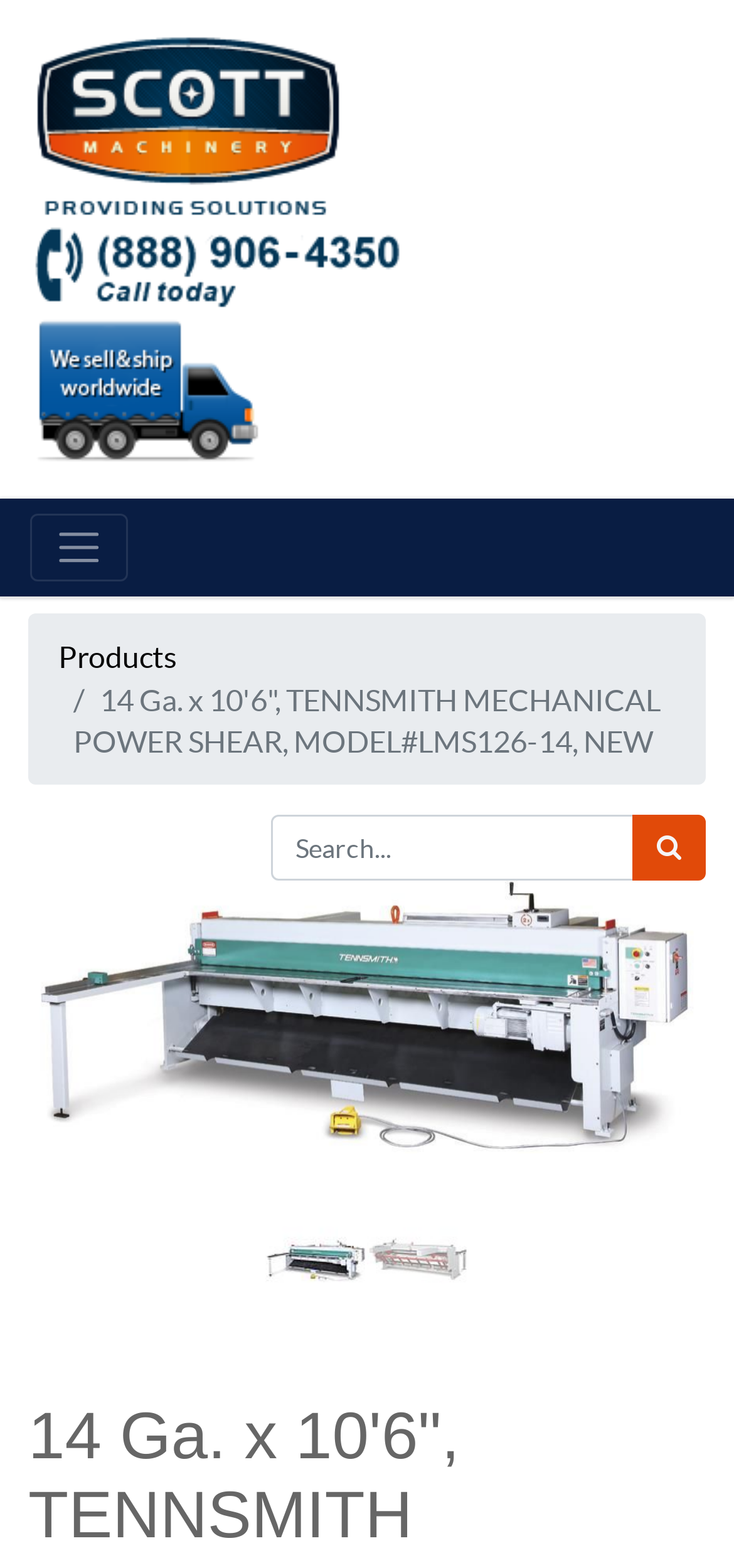Using the information in the image, could you please answer the following question in detail:
What is the phone number to call for inquiry?

I found an image on the webpage with the text '(888) 906-4350 Call Today', which suggests that this is the phone number to call for inquiry.